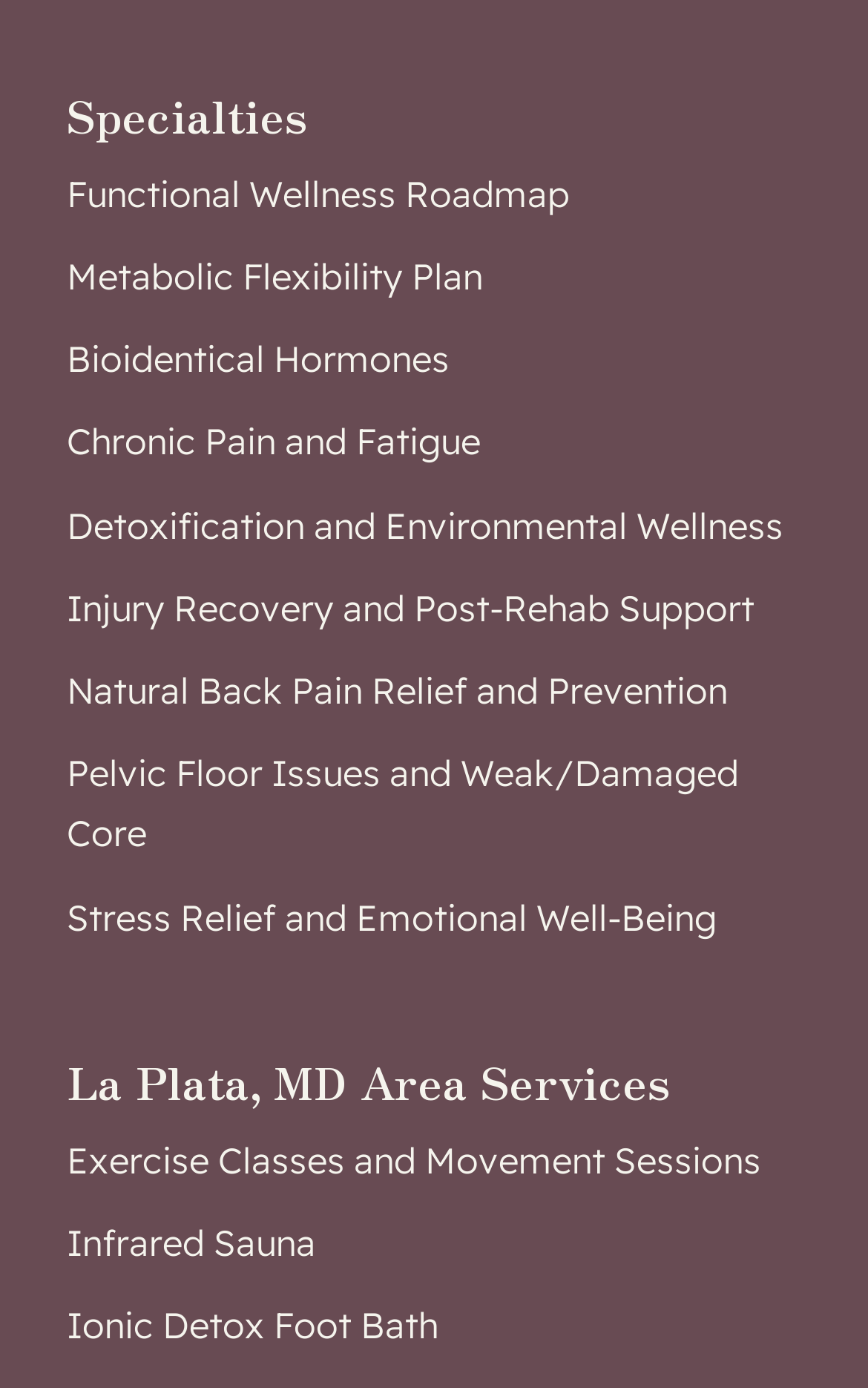Provide a brief response to the question below using a single word or phrase: 
How many links are under 'La Plata, MD Area Services'?

3